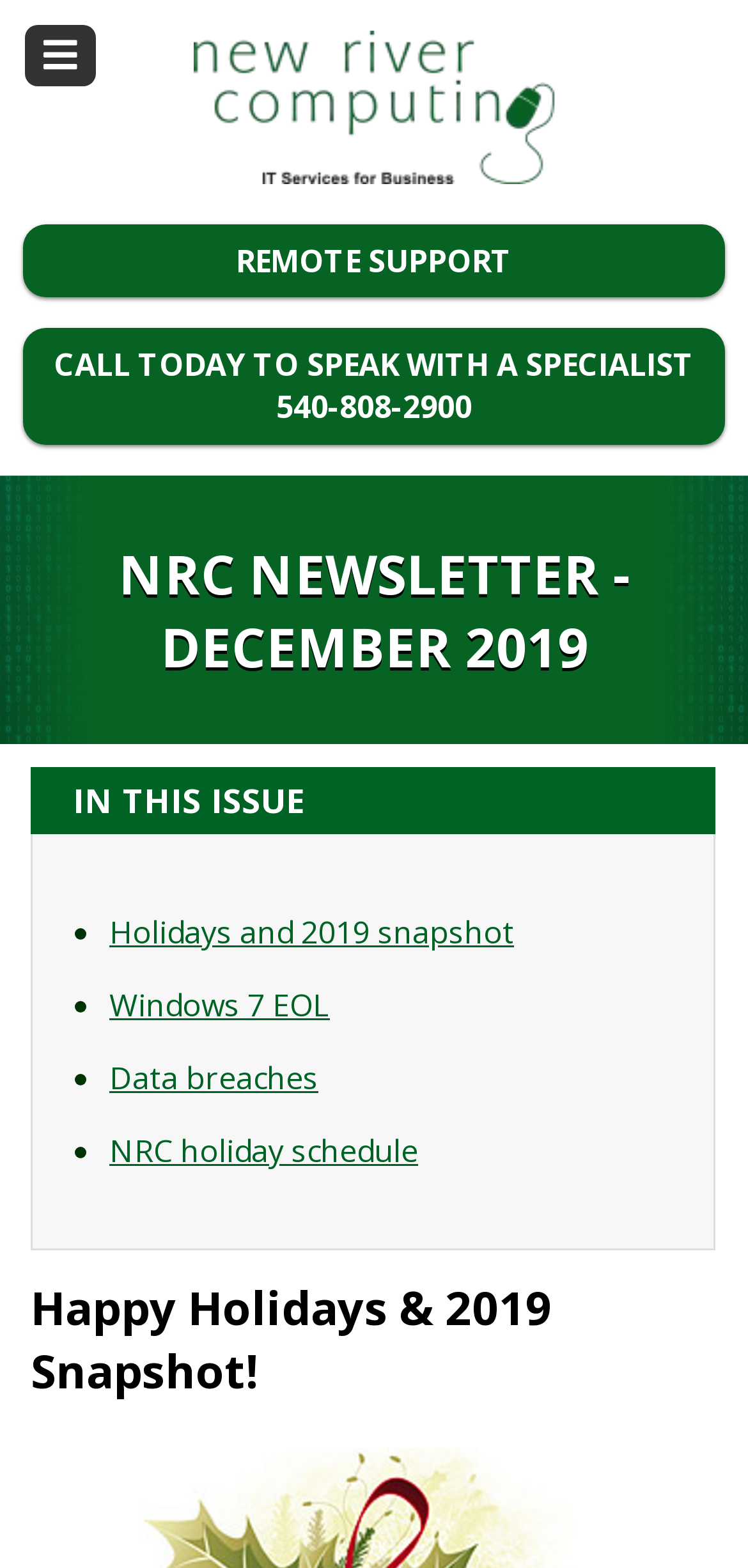What is the purpose of the button with the icon ''?
Using the visual information from the image, give a one-word or short-phrase answer.

Unknown